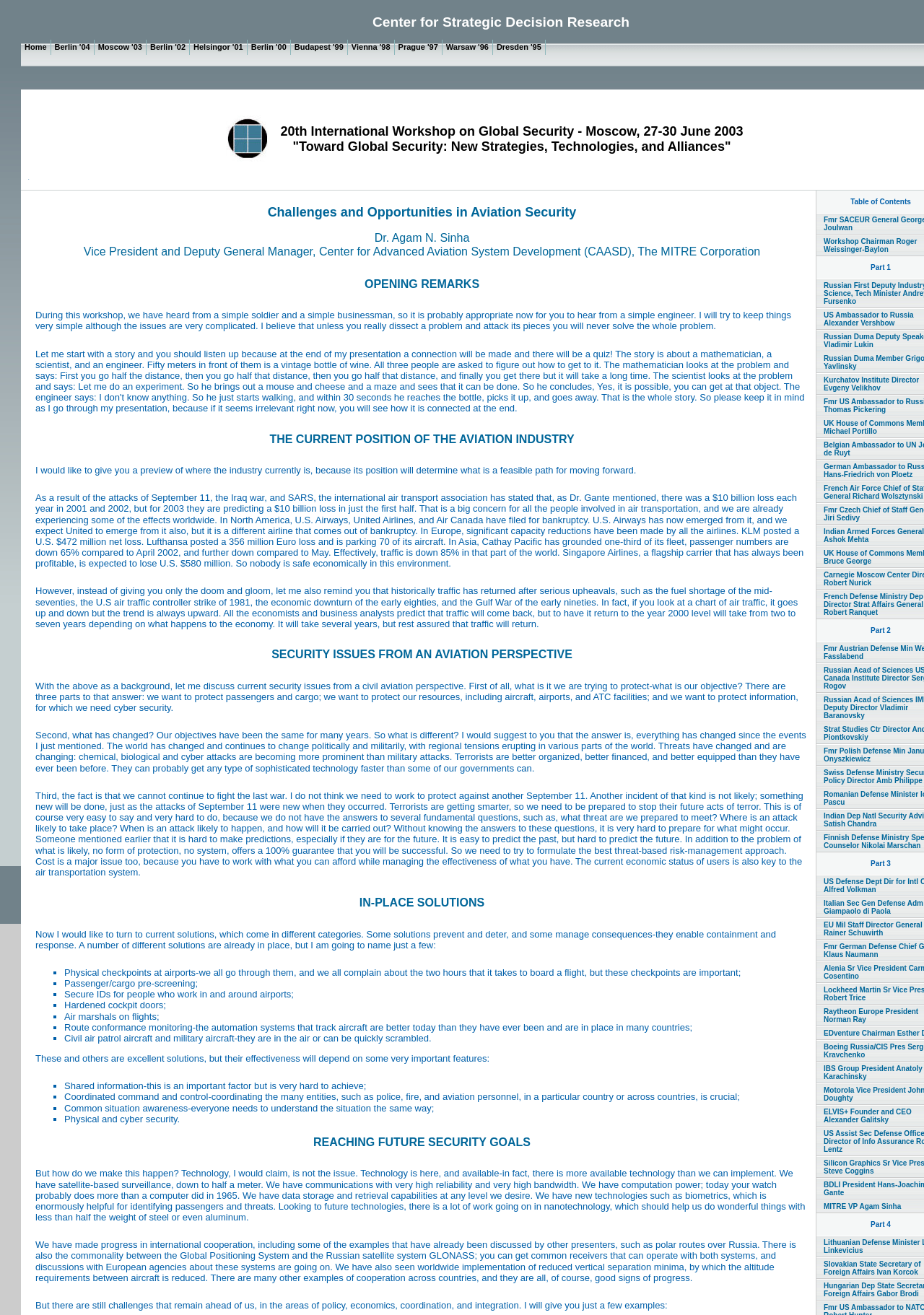Please locate the UI element described by "Berlin '04" and provide its bounding box coordinates.

[0.055, 0.03, 0.102, 0.042]